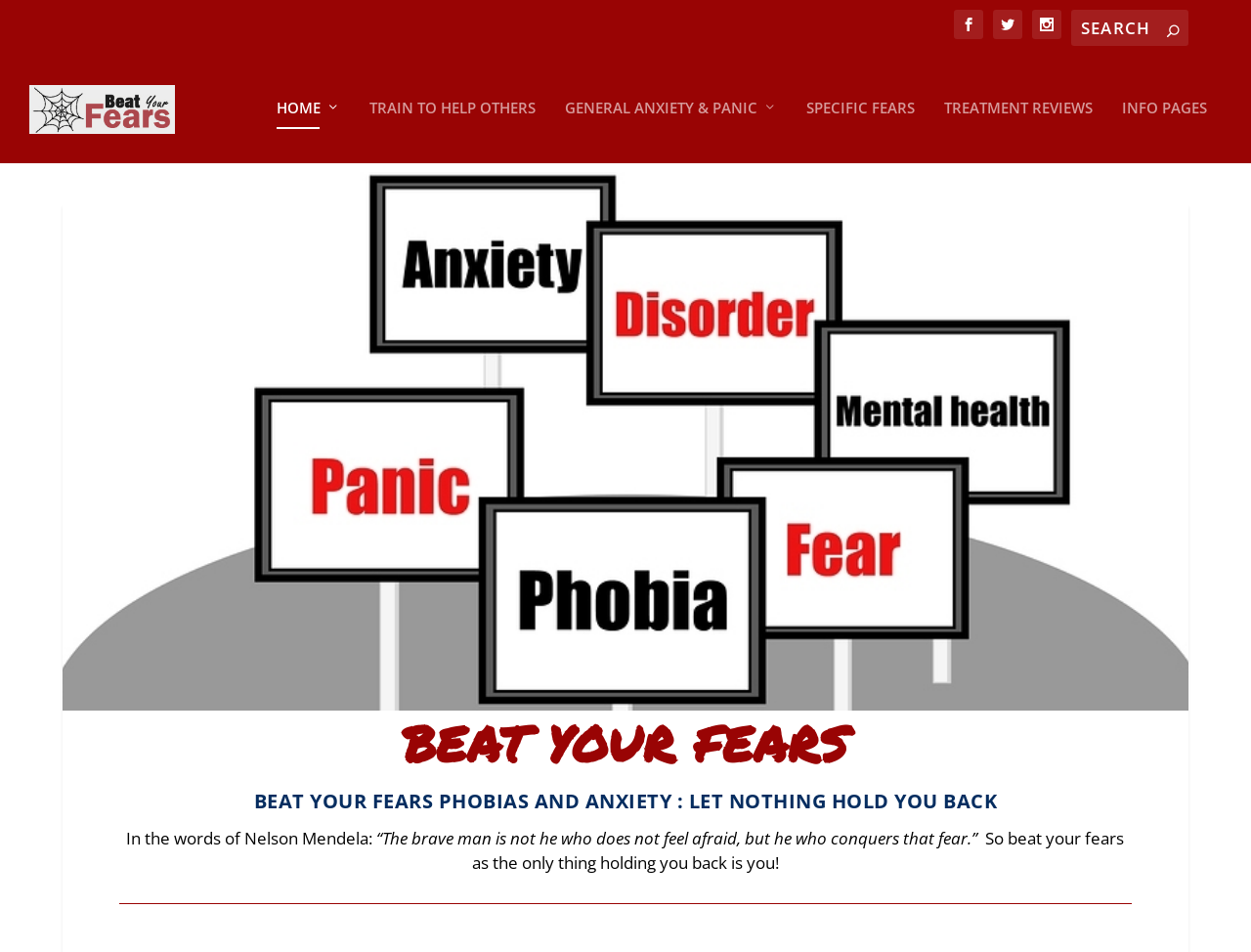Extract the bounding box coordinates of the UI element described: "name="s" placeholder="Search" title="Search for:"". Provide the coordinates in the format [left, top, right, bottom] with values ranging from 0 to 1.

[0.856, 0.01, 0.95, 0.048]